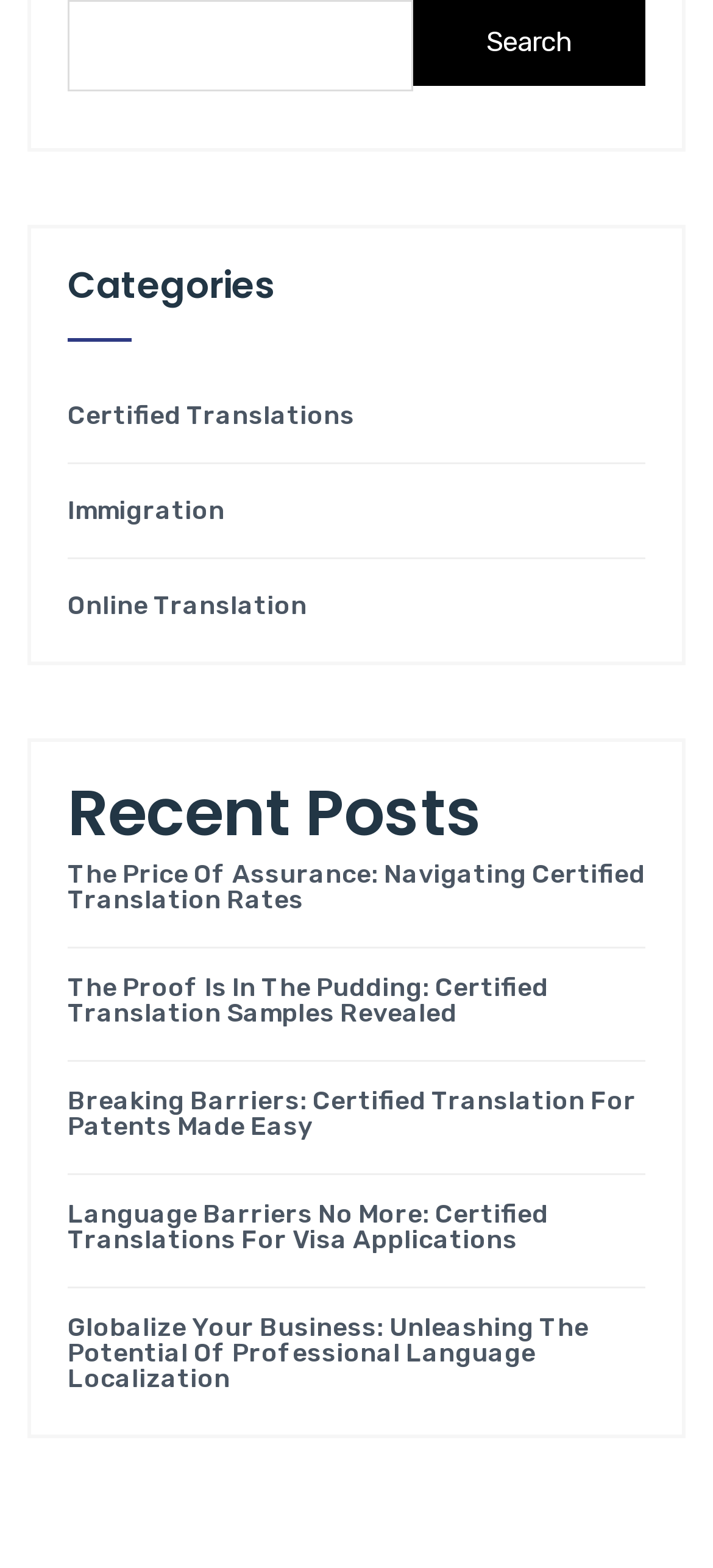Find the bounding box coordinates of the element to click in order to complete the given instruction: "click search button."

[0.579, 0.0, 0.905, 0.054]